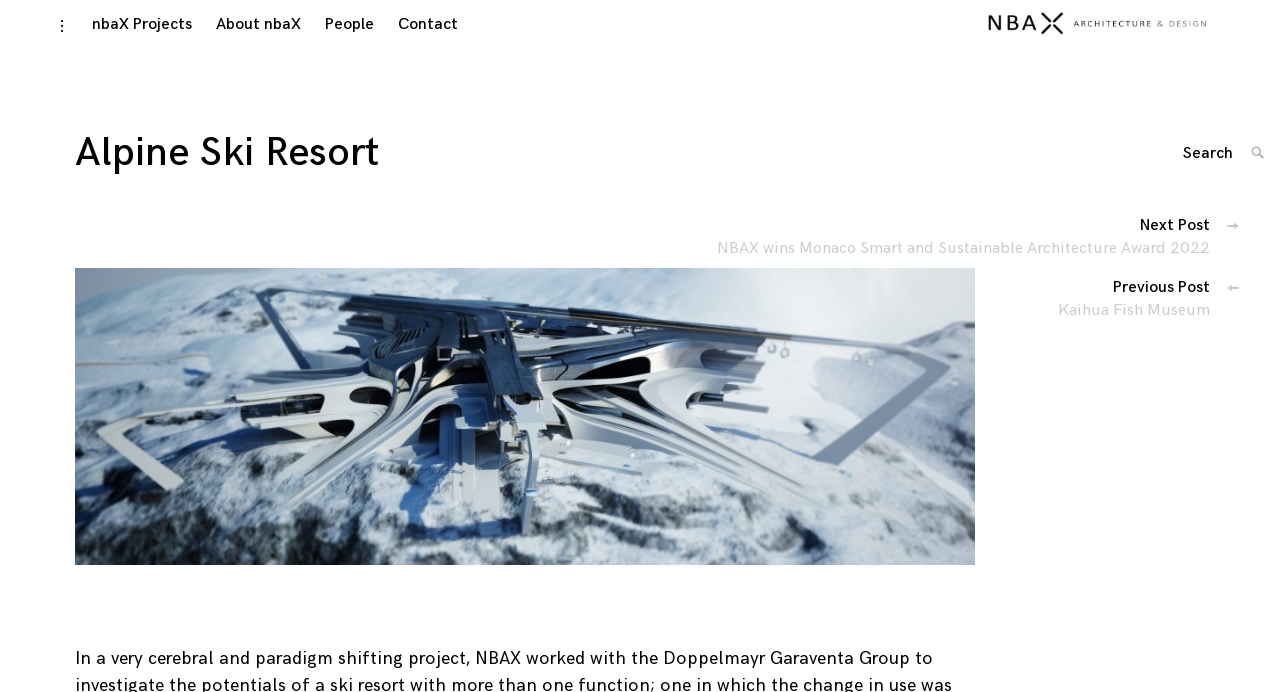Identify the bounding box of the UI component described as: "Previous PostKaihua Fish Museum".

[0.805, 0.46, 0.945, 0.527]